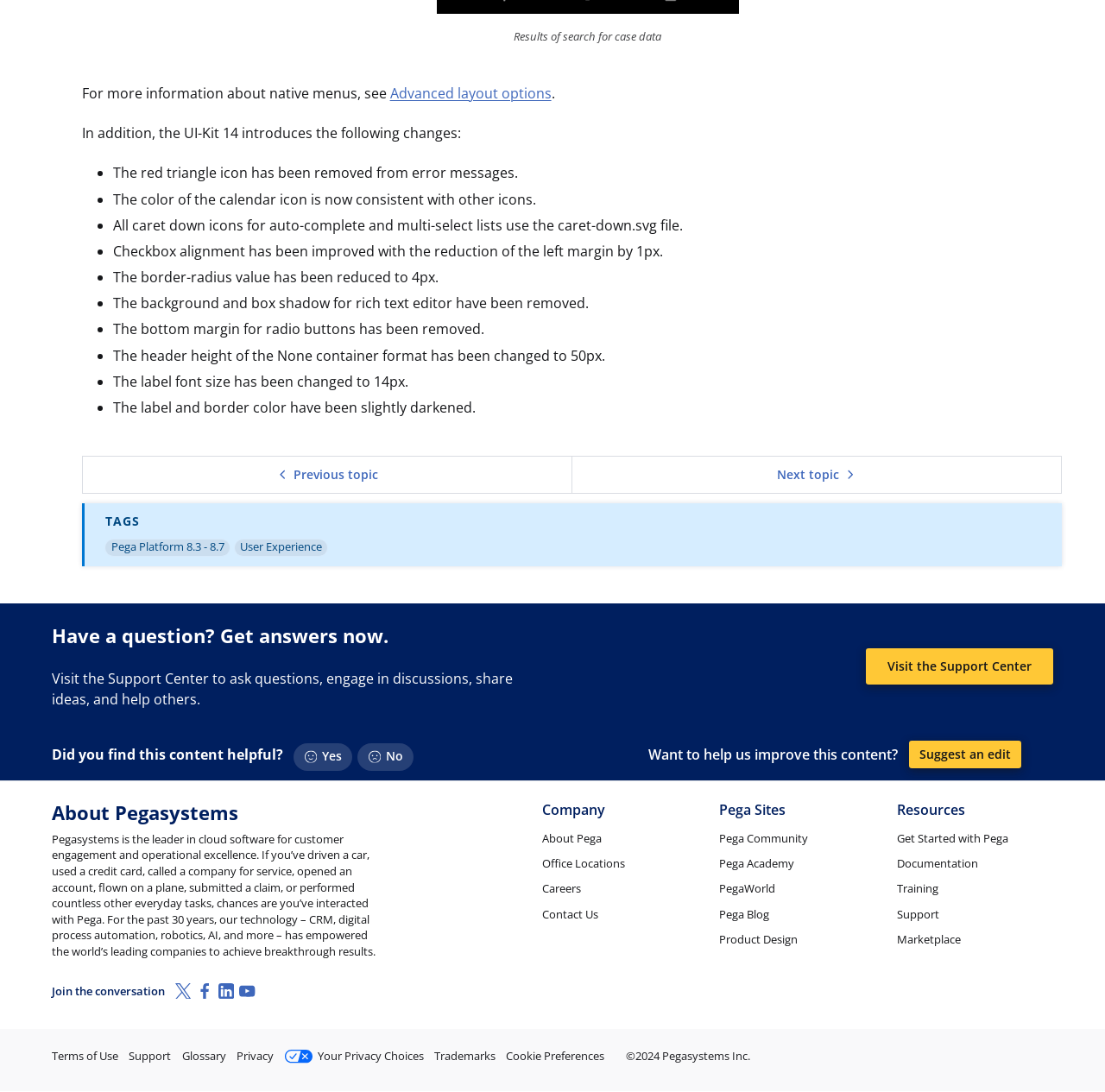Based on the image, please elaborate on the answer to the following question:
What is the 'TAGS' section for?

The 'TAGS' section appears to be a header for a section that displays relevant tags or keywords related to the content on the webpage, but it does not contain any actual tags in this instance.